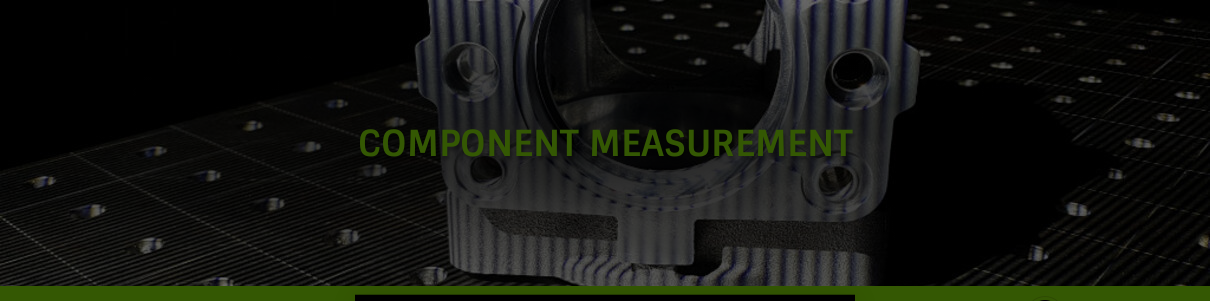Provide a brief response using a word or short phrase to this question:
What is the background of the scene?

A textured measurement table